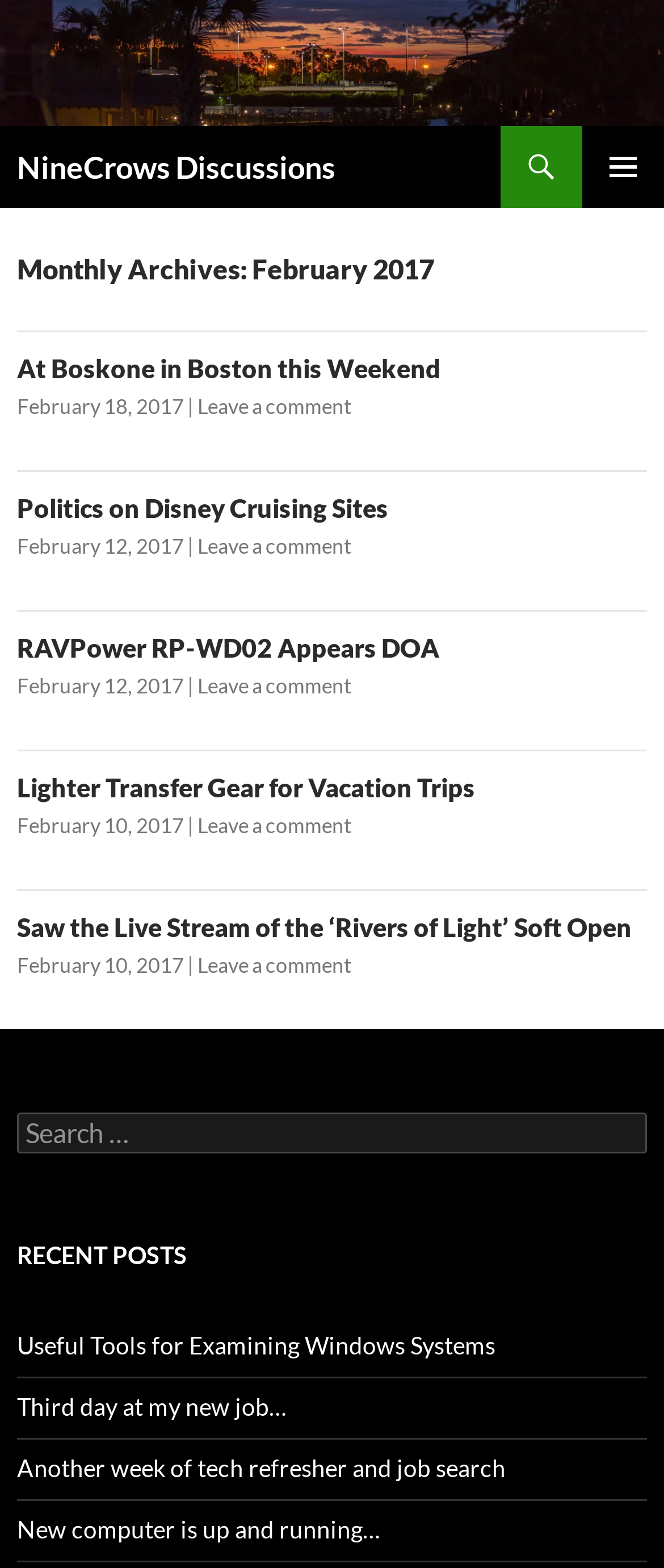Provide the bounding box coordinates for the area that should be clicked to complete the instruction: "Leave a comment on the post 'Politics on Disney Cruising Sites'".

[0.297, 0.34, 0.528, 0.356]